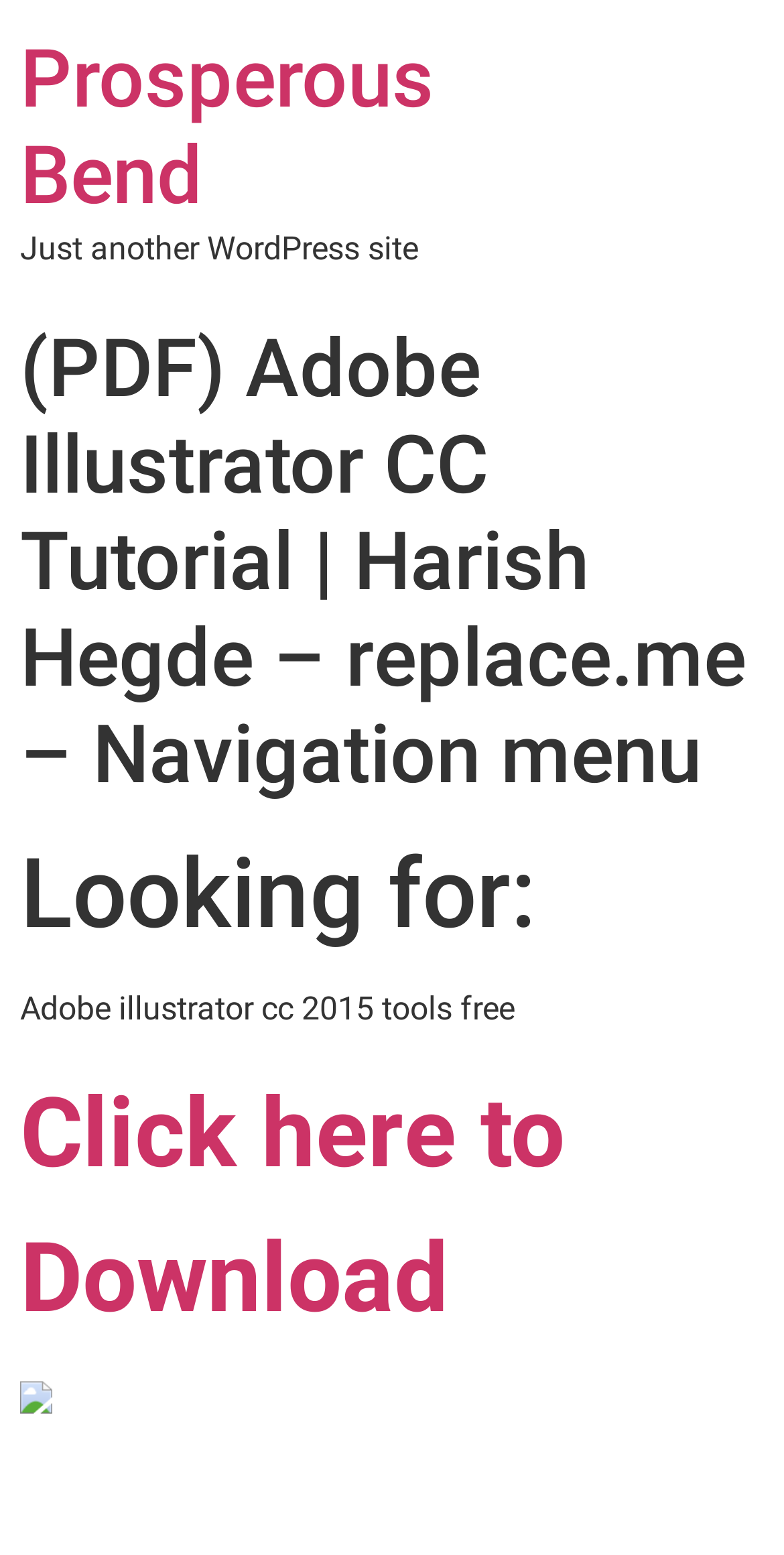Create a detailed narrative of the webpage’s visual and textual elements.

The webpage appears to be a tutorial or resource page for Adobe Illustrator CC. At the top-left corner, there is a heading that reads "Prosperous Bend", which is also a clickable link. Below this heading, there is a brief description that says "Just another WordPress site".

To the right of the "Prosperous Bend" heading, there is a larger header that spans across the top of the page, containing the title "(PDF) Adobe Illustrator CC Tutorial | Harish Hegde – replace.me – Navigation menu". This header is divided into multiple sections, with the main title on the left and a navigation menu on the right.

Below the header, there is a section with a heading that says "Looking for:". This section contains a list of resources, including a static text that reads "Adobe illustrator cc 2015 tools free" and a link to download a PDF file. There is also a small icon or image to the right of the download link, which is not explicitly described.

At the bottom-right corner of the page, there is a small, empty space with a non-breaking space character (\xa0).